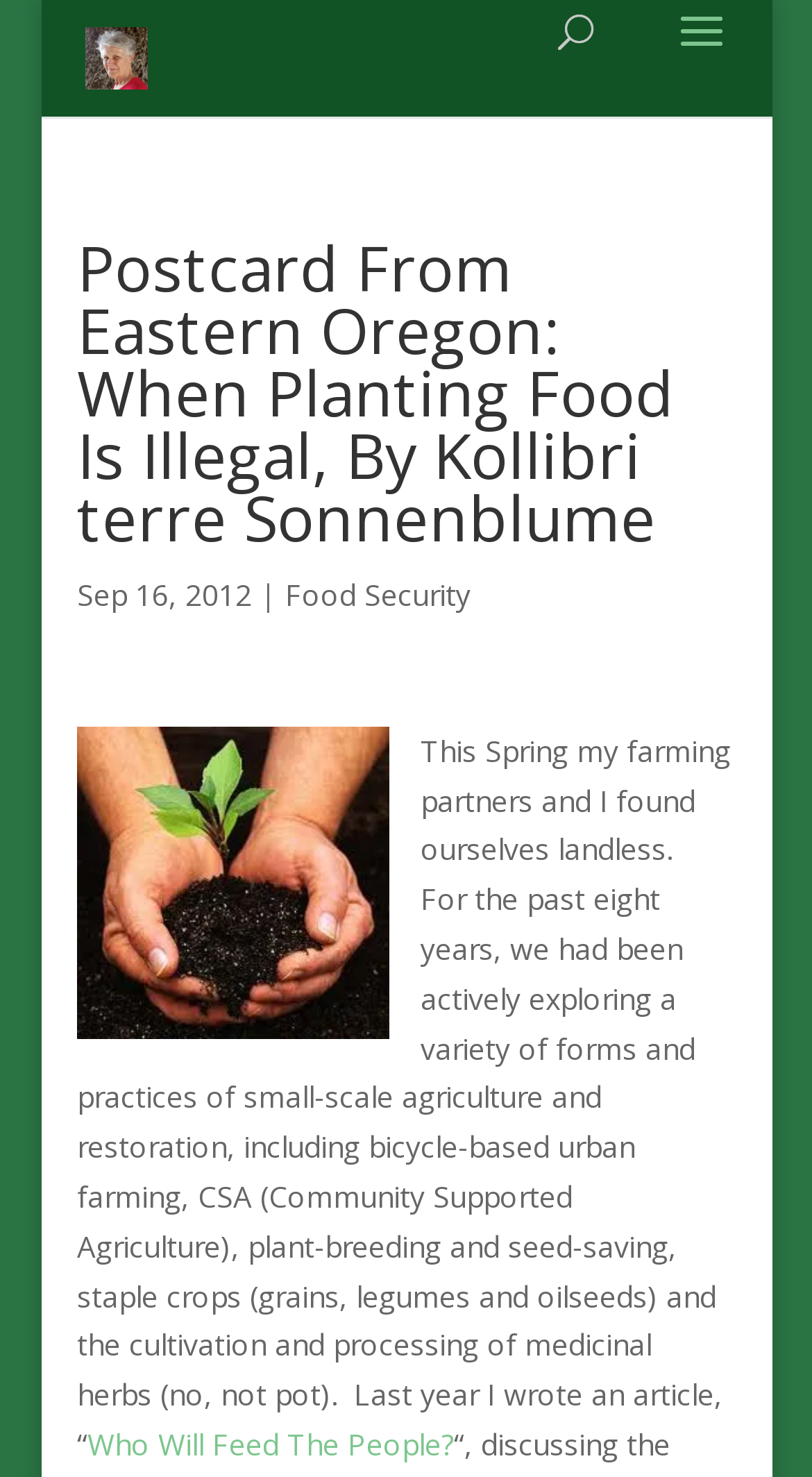What is the date of the post?
Look at the screenshot and provide an in-depth answer.

The date of the post is mentioned below the heading, it is 'Sep 16, 2012' which is located at the top of the webpage.